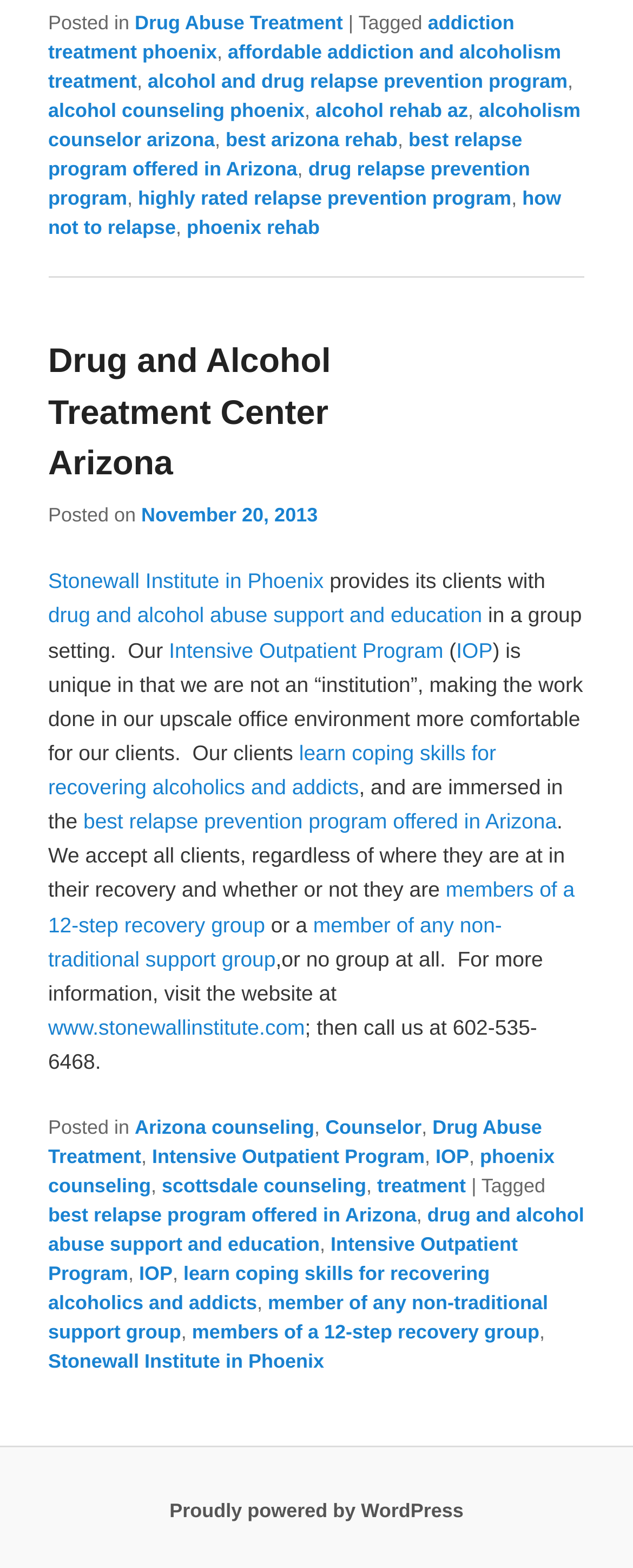Please answer the following question using a single word or phrase: 
What is the phone number to contact the treatment center?

602-535-6468